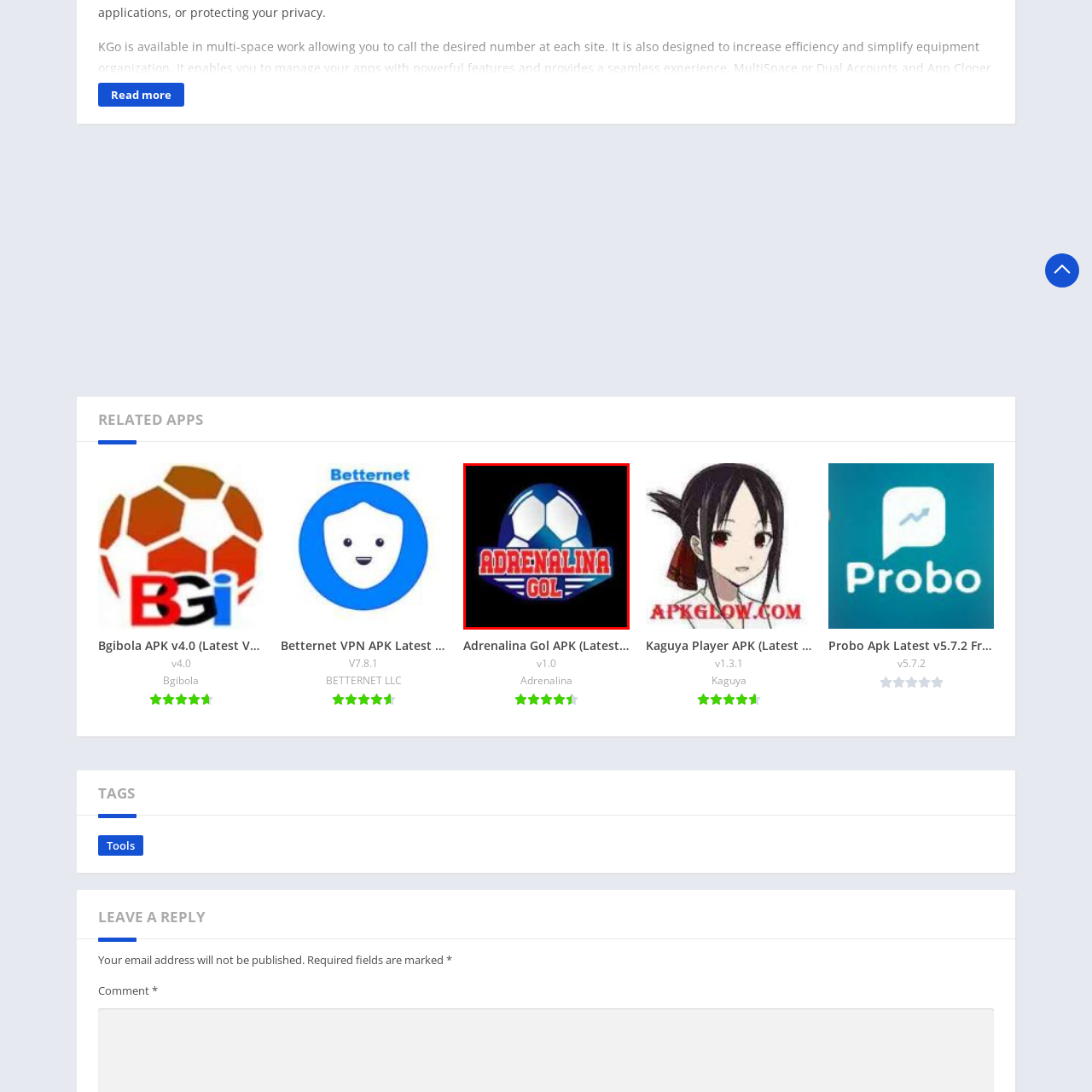Focus on the content within the red box and provide a succinct answer to this question using just one word or phrase: 
How many soccer balls are in the logo?

Two